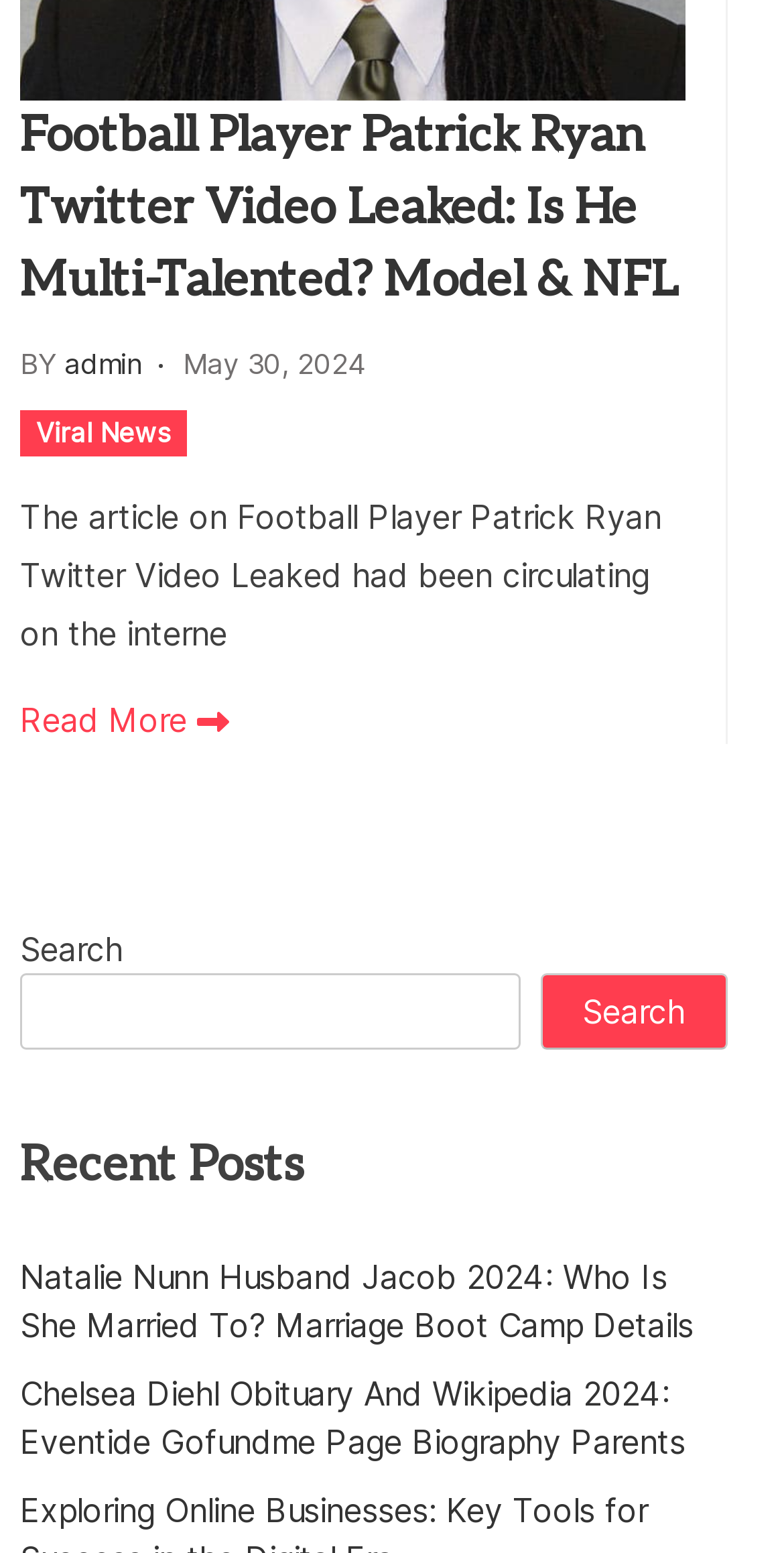Please find the bounding box coordinates of the element that must be clicked to perform the given instruction: "Search for something". The coordinates should be four float numbers from 0 to 1, i.e., [left, top, right, bottom].

[0.026, 0.626, 0.663, 0.676]